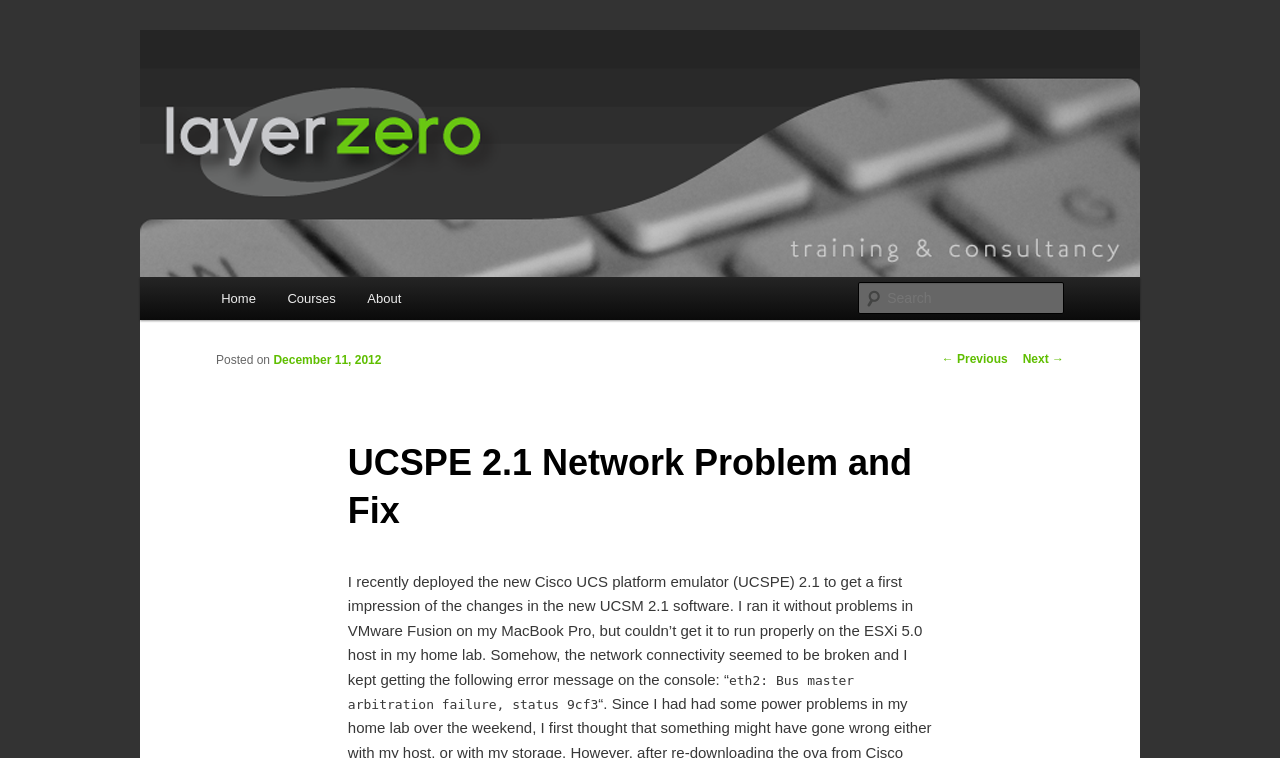Illustrate the webpage with a detailed description.

This webpage is a blog post titled "UCSPE 2.1 Network Problem and Fix" on the "Layer Zero Blog" website. At the top left corner, there is a link to skip to the primary content. Next to it, there is a heading with the blog title "Layer Zero Blog" and a smaller heading "Networking From The Ground Up" below it. 

On the top right corner, there is a search bar with a label "Search" and a textbox to input search queries. 

Below the search bar, there is a main menu with links to "Home", "Courses", and "About" pages. 

The main content of the blog post is divided into sections. The first section has a heading with the title of the blog post "UCSPE 2.1 Network Problem and Fix" and a subheading with the date "December 11, 2012". 

The blog post itself is a descriptive text that discusses the author's experience with deploying the new Cisco UCS platform emulator (UCSPE) 2.1. The text is divided into paragraphs, with the first paragraph describing the author's initial experience with the emulator. The subsequent paragraphs describe the problems the author encountered, including error messages related to network connectivity.